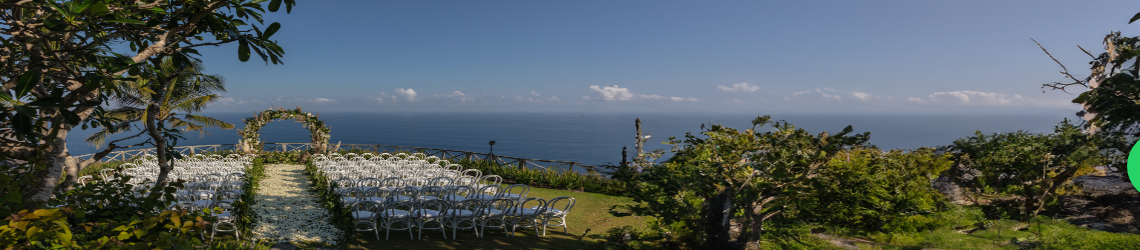What is the color of the sky in the image?
Can you offer a detailed and complete answer to this question?

The caption describes the sky as 'clear blue' with 'just a few wispy clouds', suggesting a bright and sunny day.